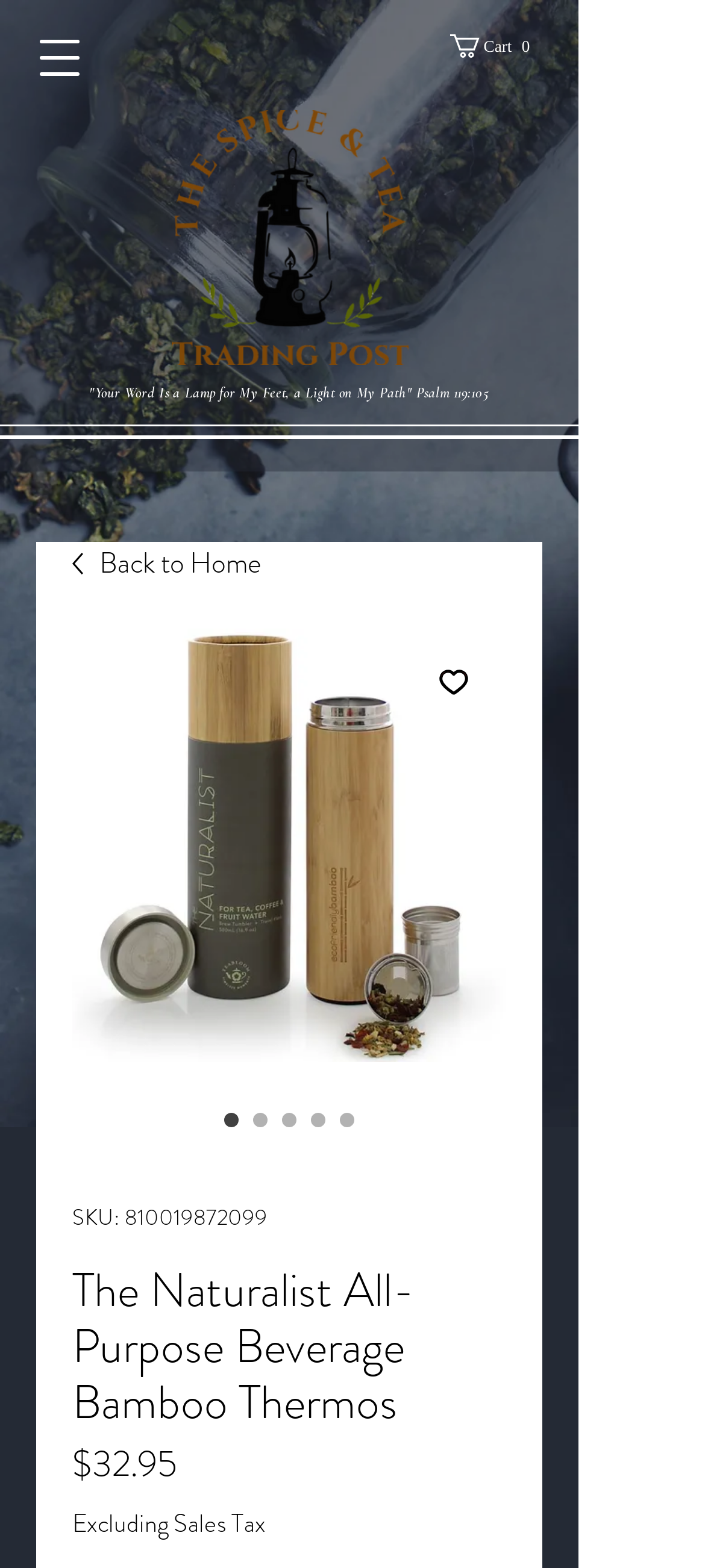Summarize the contents and layout of the webpage in detail.

This webpage is about a product called "The Naturalist All-Purpose Beverage Bamboo Thermos" sold at "The Trading Post". At the top left, there is a button to open the navigation menu. Next to it, on the top right, there is a link to the cart with 0 items, accompanied by a small icon. Below the navigation button, there is a large image of the product, showcasing its bamboo exterior.

Below the image, there is a heading with a quote from Psalm 119:105. Underneath the quote, there is a link to go back to the home page, accompanied by a small icon. To the right of the link, there is a large image of the product again, this time with more details. 

There are five radio buttons below the image, all labeled with the product name, but only one of them is checked. Next to the radio buttons, there is a button to add the product to the wishlist, accompanied by a small icon. 

Below the radio buttons, there is a section with product details, including the SKU number, product name, price ($32.95), and a note about excluding sales tax.